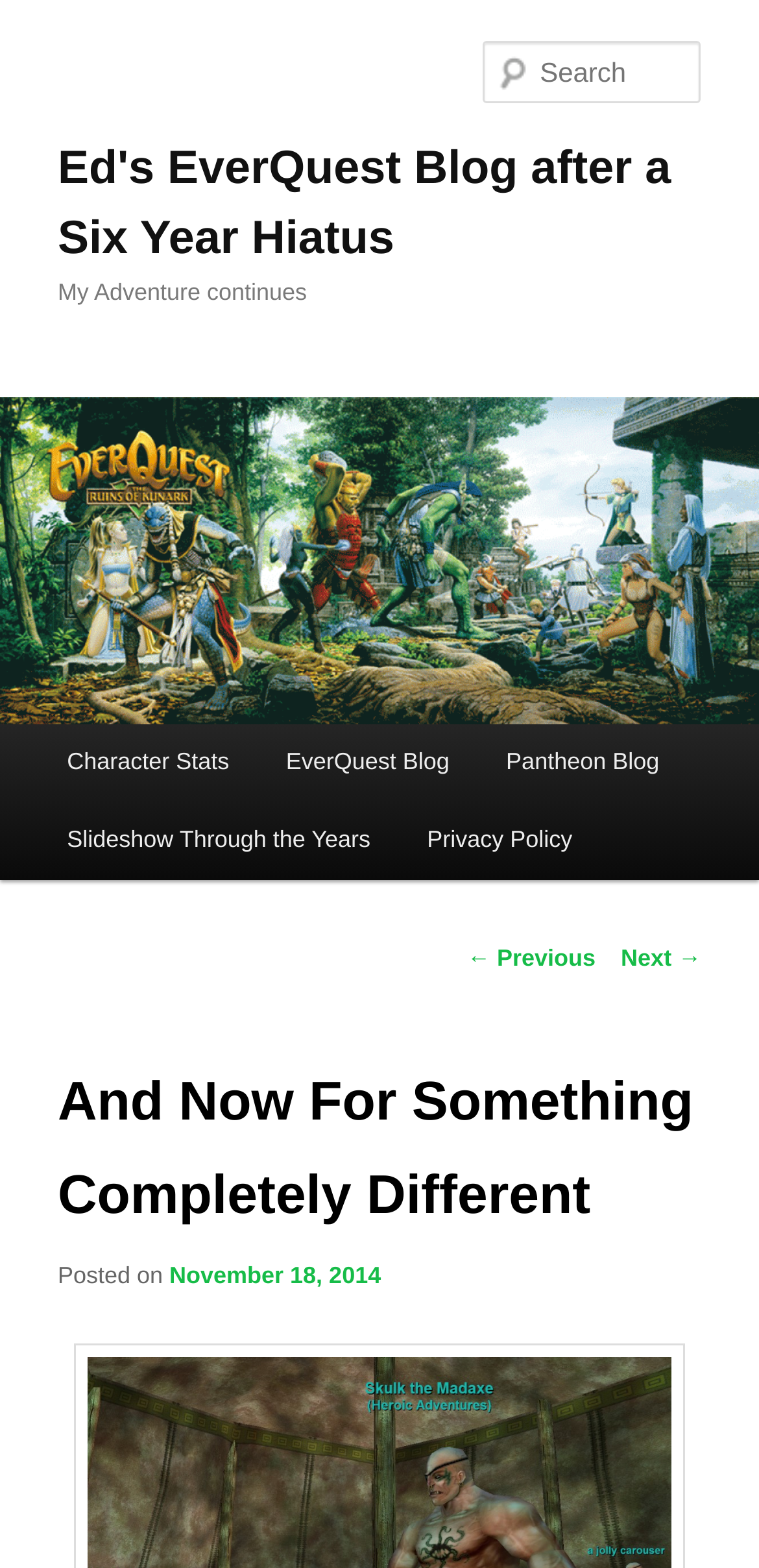Determine the bounding box coordinates for the area that should be clicked to carry out the following instruction: "Read the post dated November 18, 2014".

[0.223, 0.805, 0.502, 0.822]